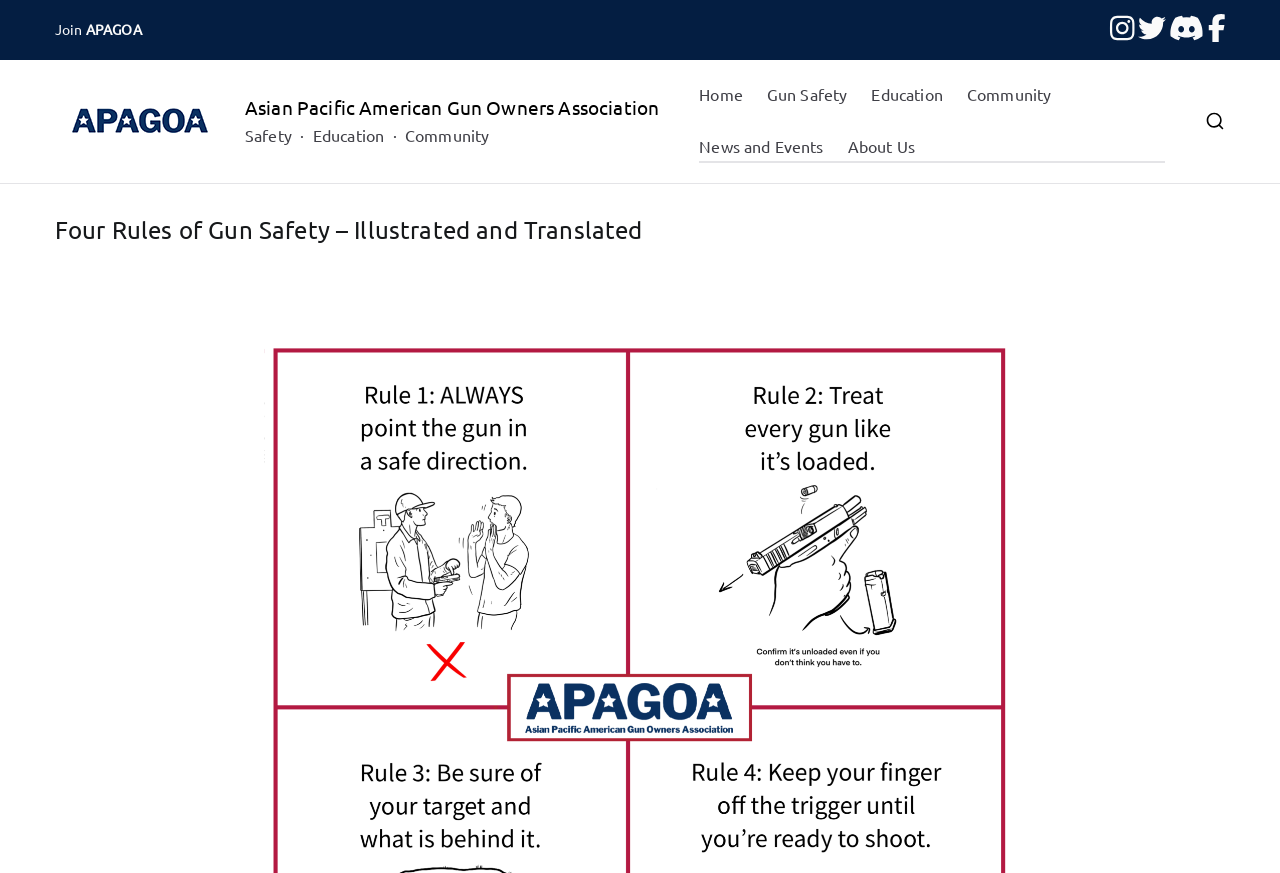Determine the bounding box coordinates for the UI element with the following description: "Gun Safety". The coordinates should be four float numbers between 0 and 1, represented as [left, top, right, bottom].

[0.599, 0.091, 0.662, 0.124]